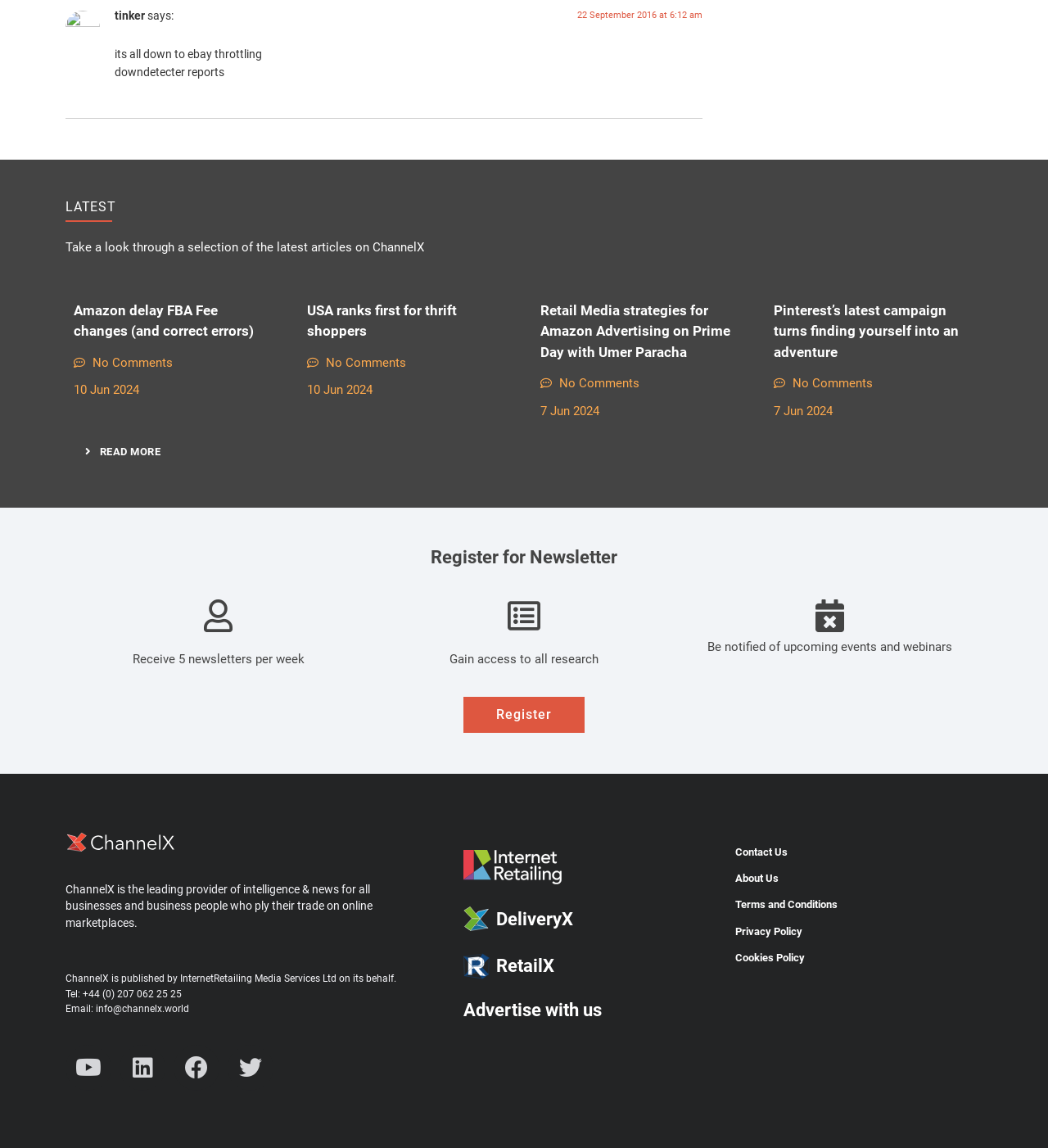What is the contact information of ChannelX?
Please utilize the information in the image to give a detailed response to the question.

I found the contact information of ChannelX at the bottom of the webpage, which includes a phone number and an email address.